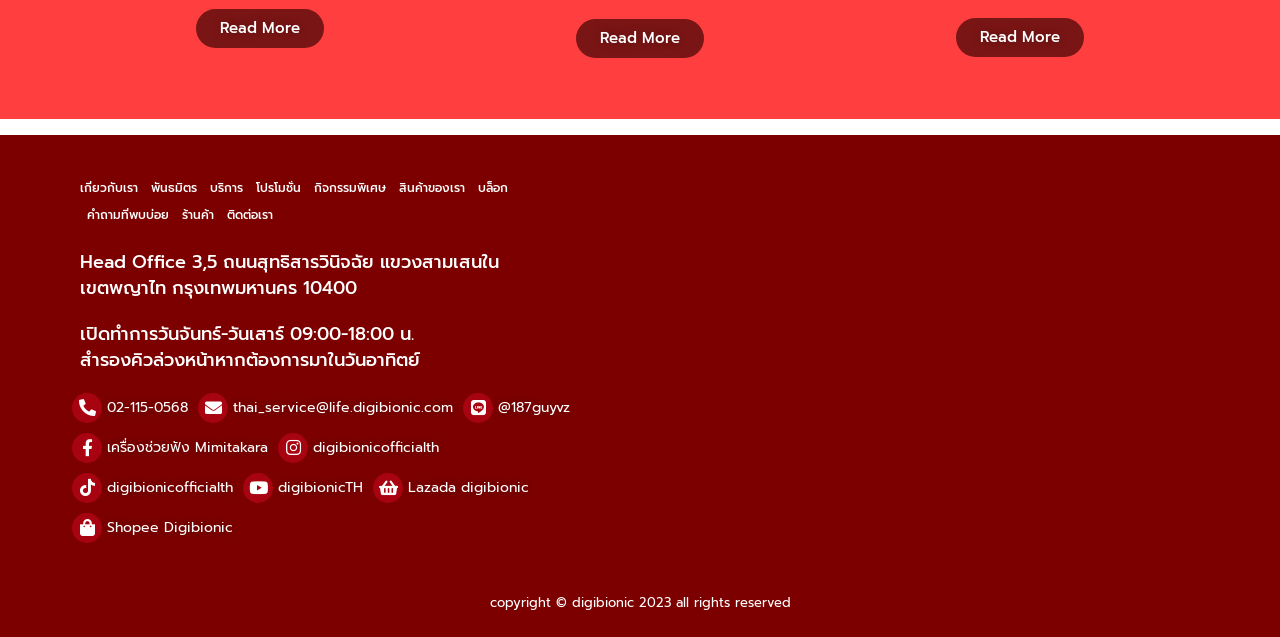What is the company's email address?
Please provide a single word or phrase answer based on the image.

thai_service@life.digibionic.com